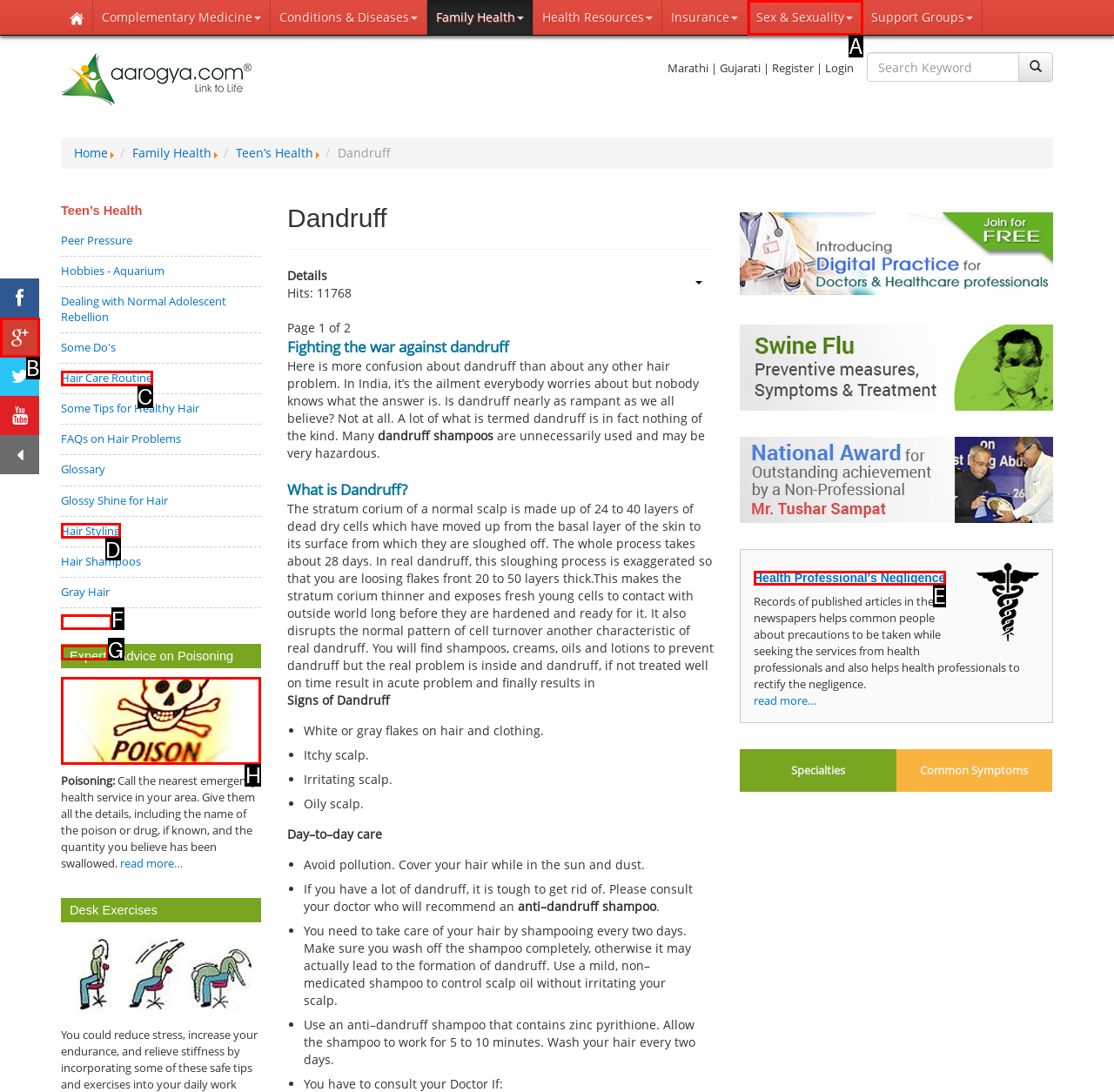Identify which HTML element matches the description: Health Professional's Negligence. Answer with the correct option's letter.

E